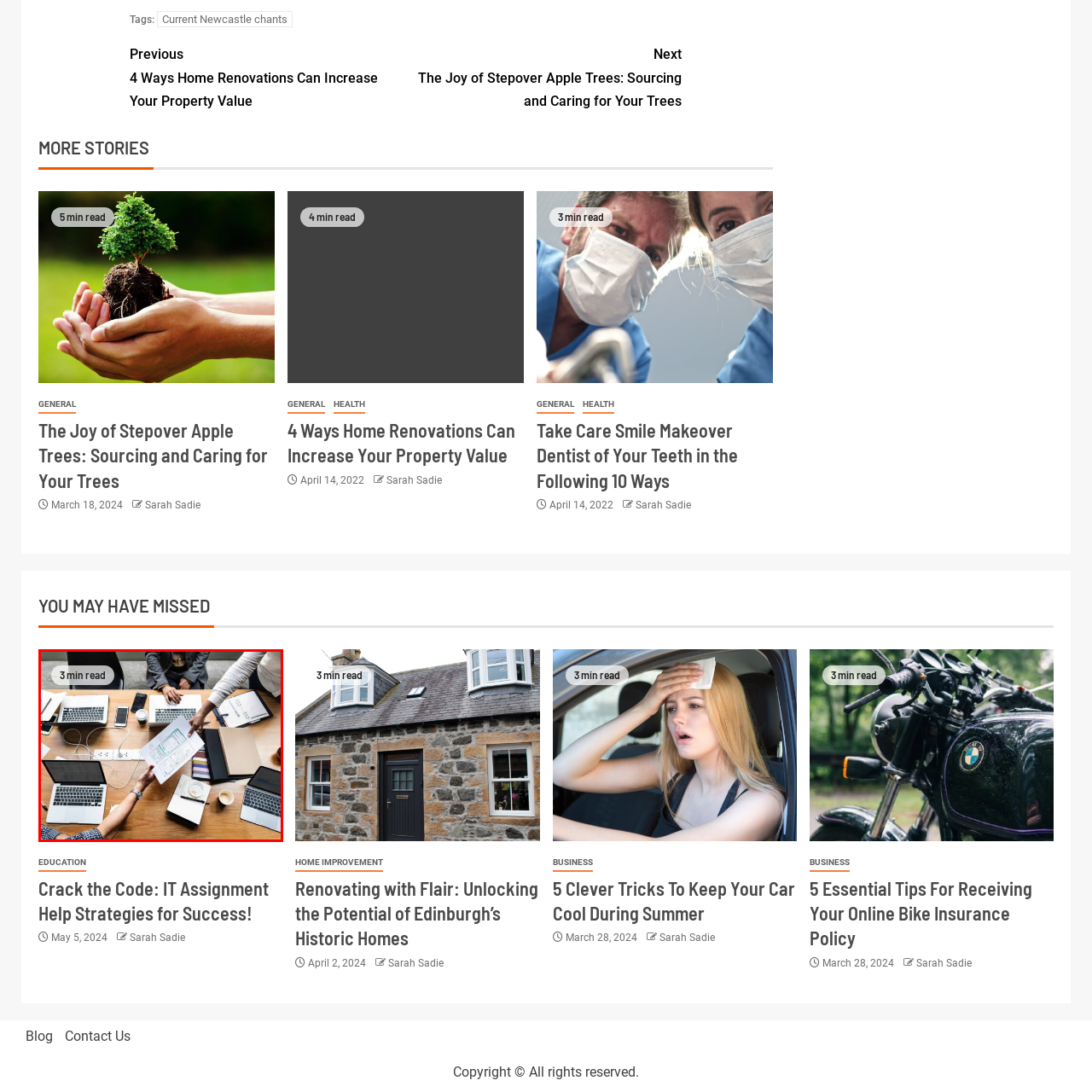What is the individual in the foreground doing?
Scrutinize the image inside the red bounding box and provide a detailed and extensive answer to the question.

The caption describes the scene where 'one individual, positioned prominently in the foreground, is handing a printed document to another person', suggesting that the individual is engaged in an act of sharing or exchanging information.